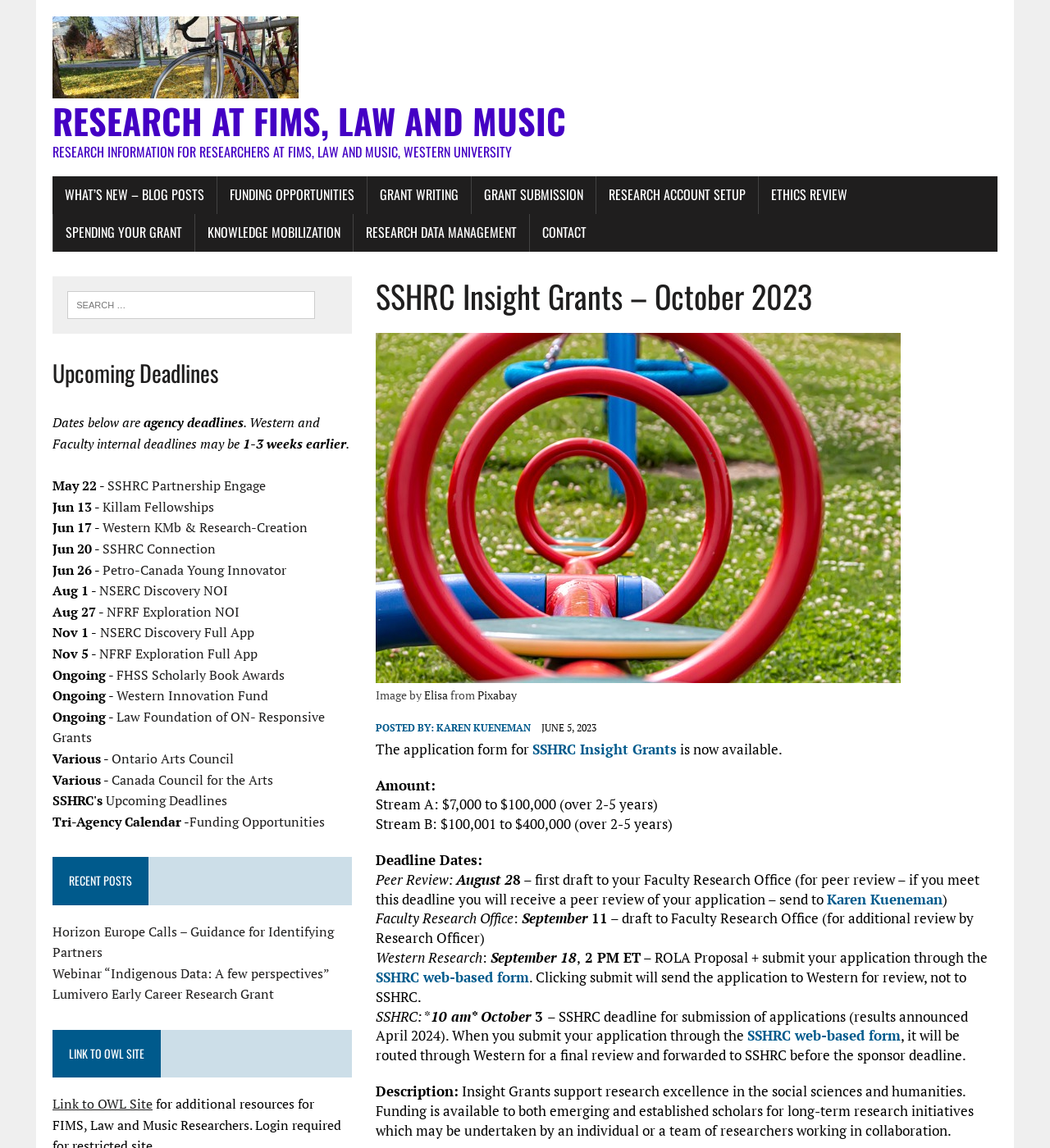Provide the bounding box coordinates of the HTML element this sentence describes: "Pixabay". The bounding box coordinates consist of four float numbers between 0 and 1, i.e., [left, top, right, bottom].

[0.454, 0.599, 0.492, 0.612]